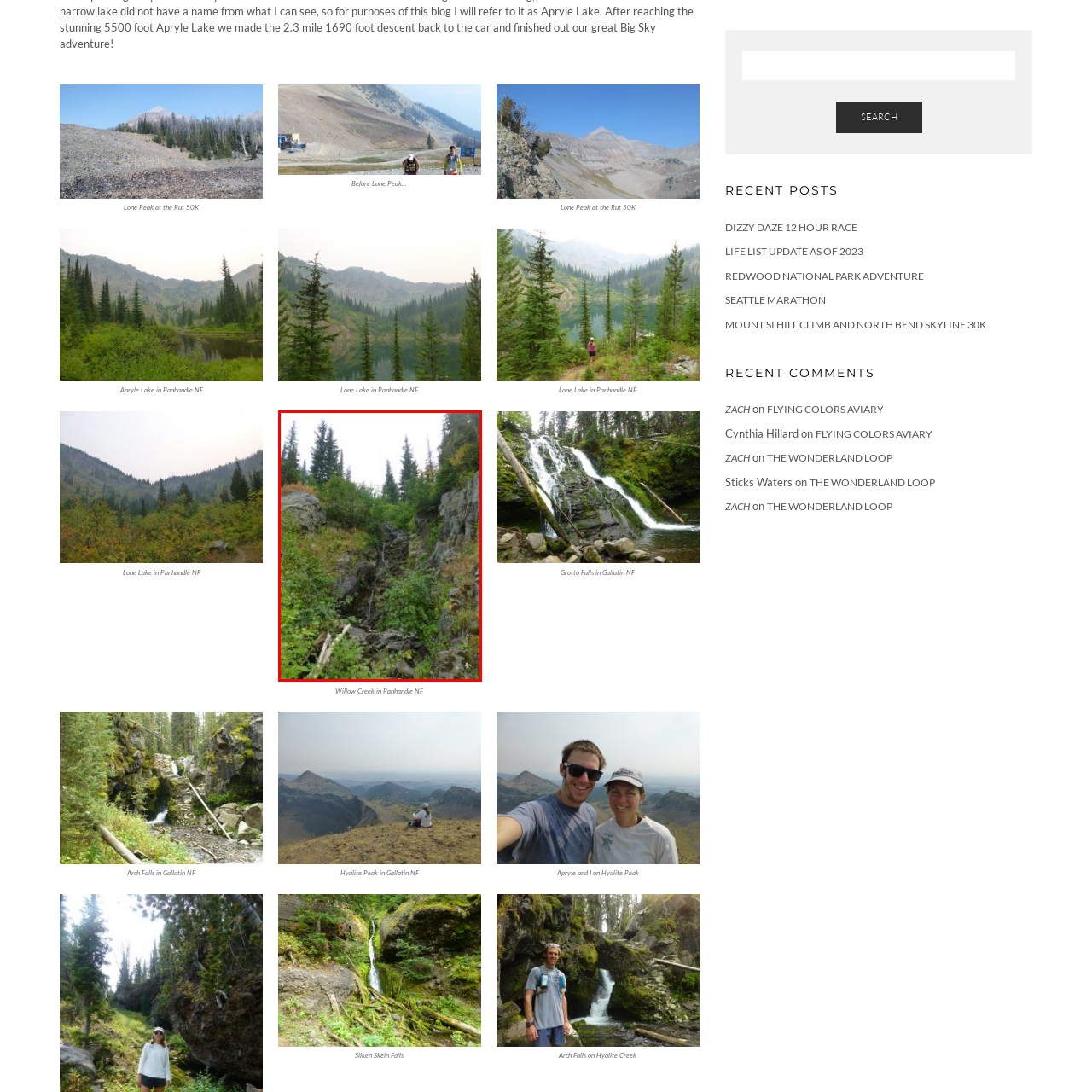Please provide a comprehensive caption for the image highlighted in the red box.

This serene image captures a picturesque scene within the Panhandle National Forest, showcasing a gentle cascade of water trickling down a rocky hillside. Lush greenery envelops the surrounding area, with vibrant foliage and robust shrubbery highlighting the natural beauty of the landscape. Towering coniferous trees rise majestically in the background, contributing to the tranquil ambiance of the scene. The intricate interplay of rocks, foliage, and the water flow epitomizes the enchanting essence of this mountain wilderness. The image is identified as "Willow Creek in Panhandle NF," reflecting its location in a region celebrated for its scenic trails and lush forests.